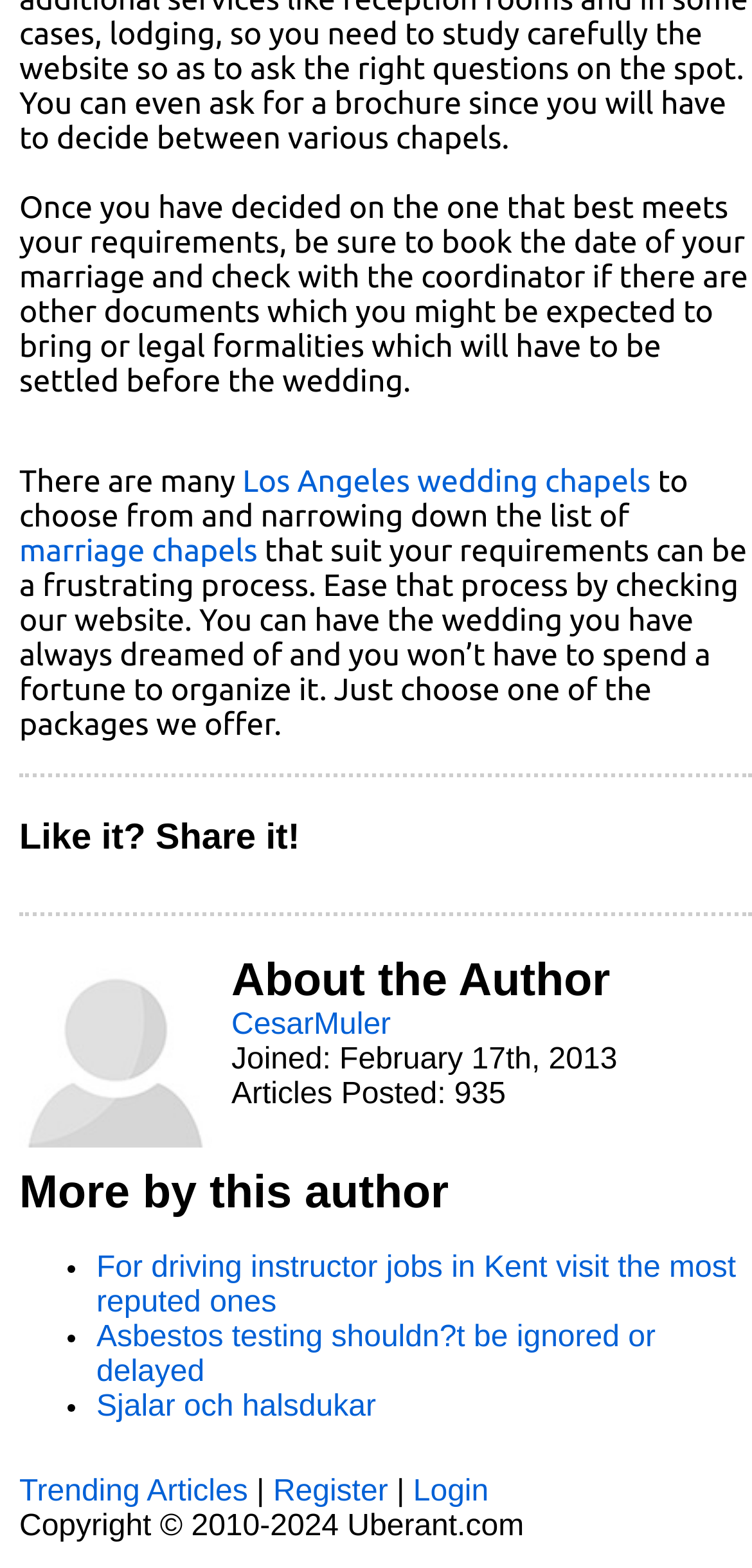What is the copyright year range of the website?
By examining the image, provide a one-word or phrase answer.

2010-2024